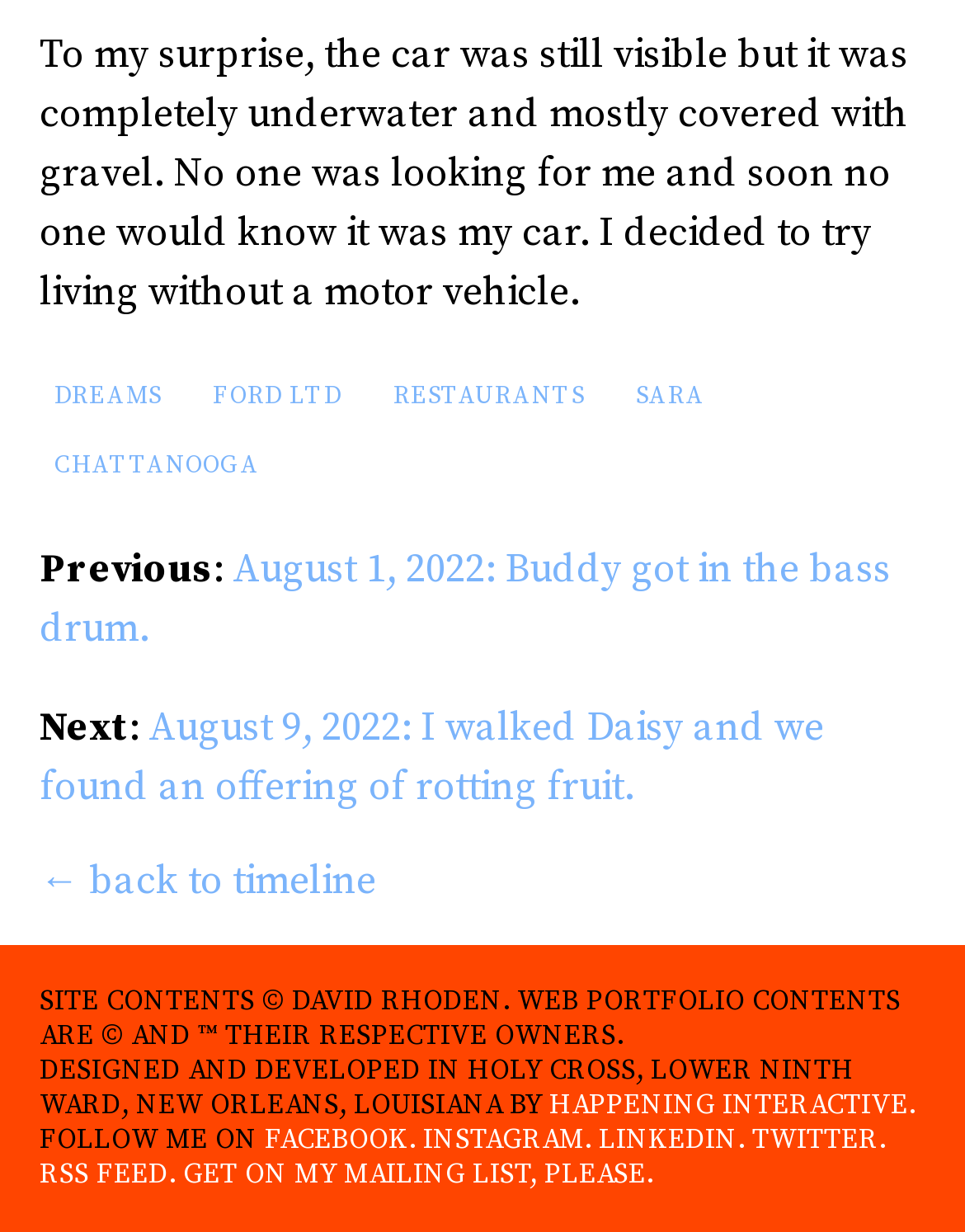Please answer the following question using a single word or phrase: What is the first link on the webpage?

DREAMS